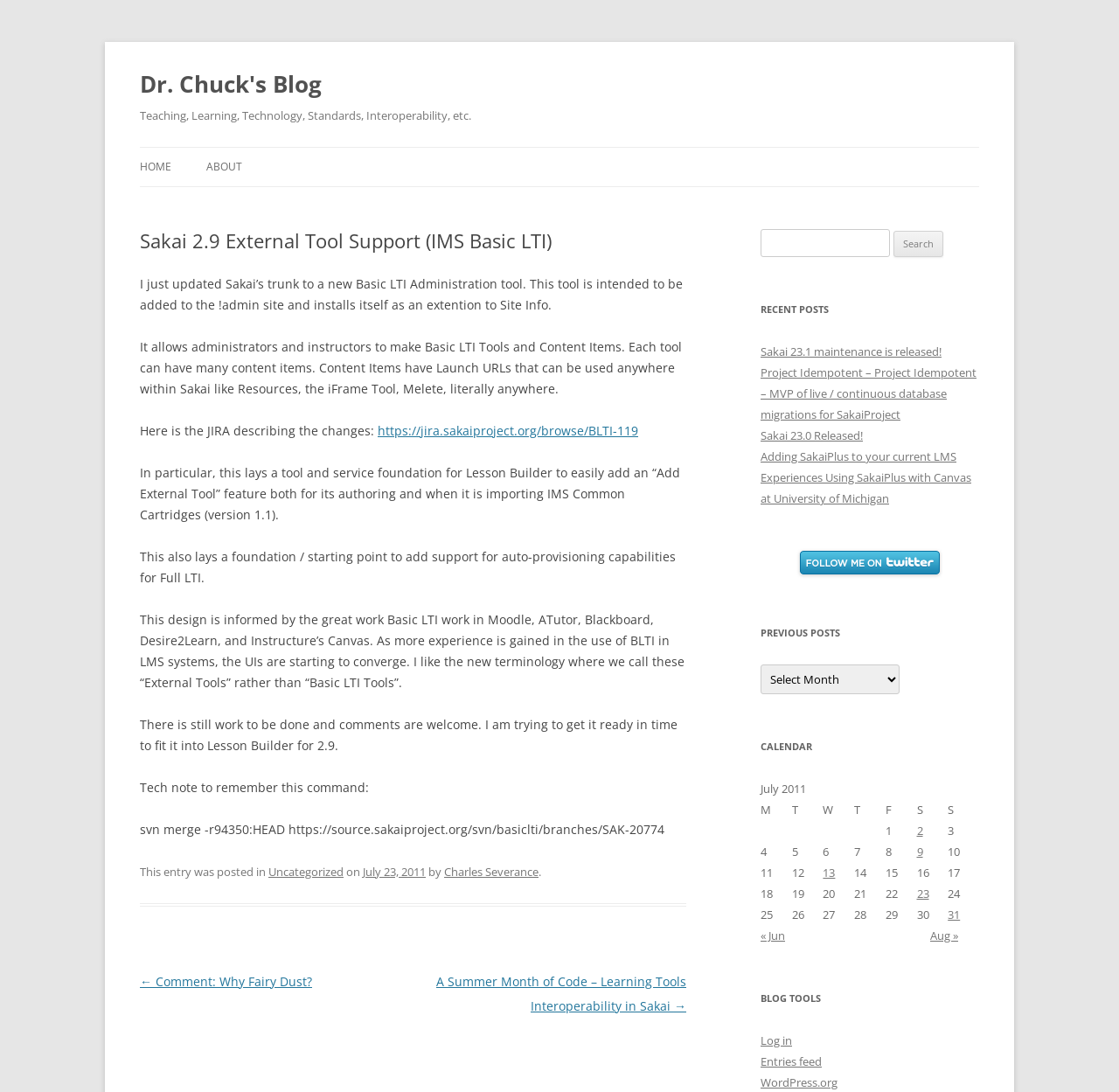Give a concise answer using one word or a phrase to the following question:
What is the date of the current post?

July 23, 2011